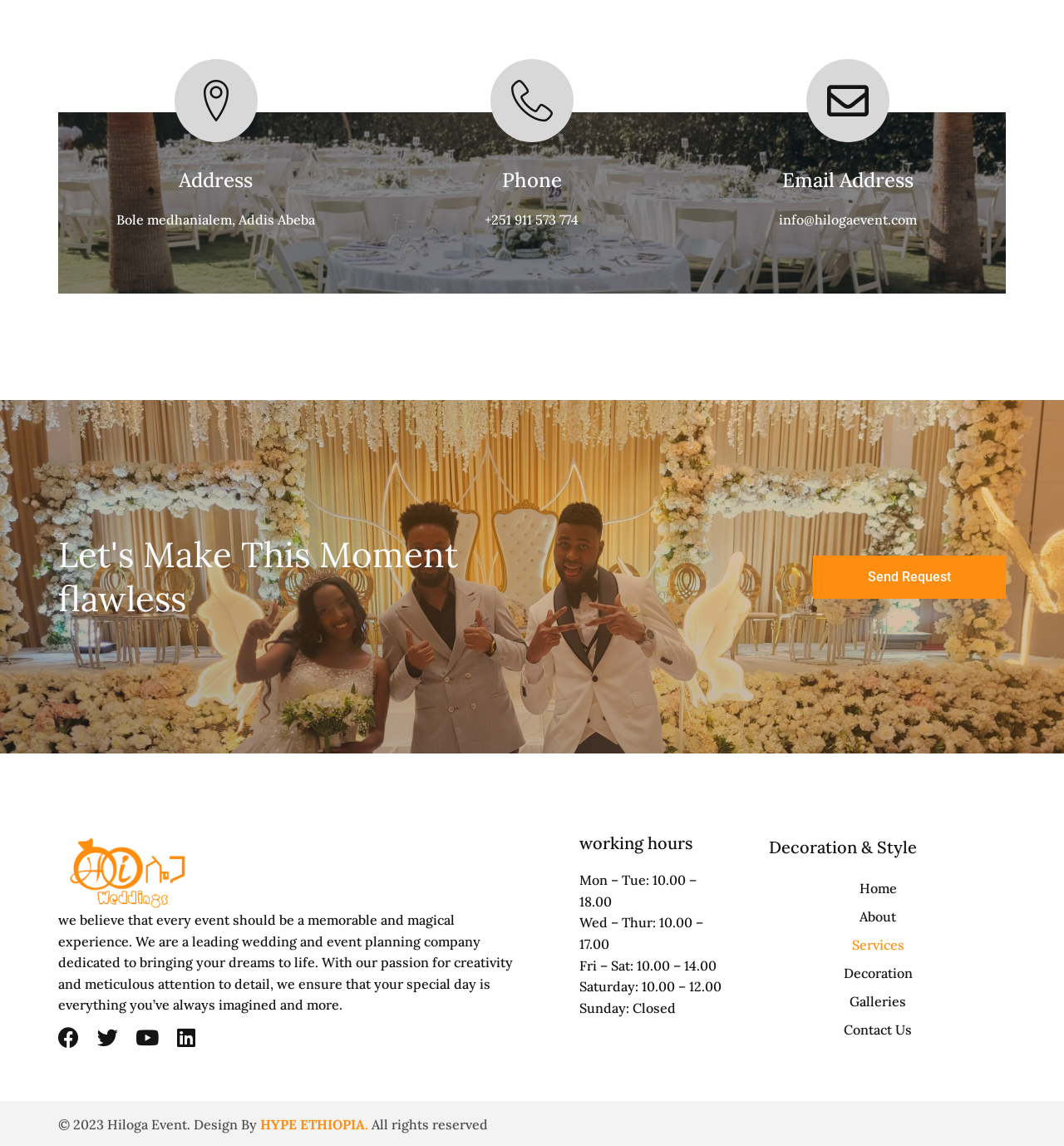Determine the bounding box coordinates for the area that needs to be clicked to fulfill this task: "Contact Us". The coordinates must be given as four float numbers between 0 and 1, i.e., [left, top, right, bottom].

[0.71, 0.886, 0.94, 0.911]